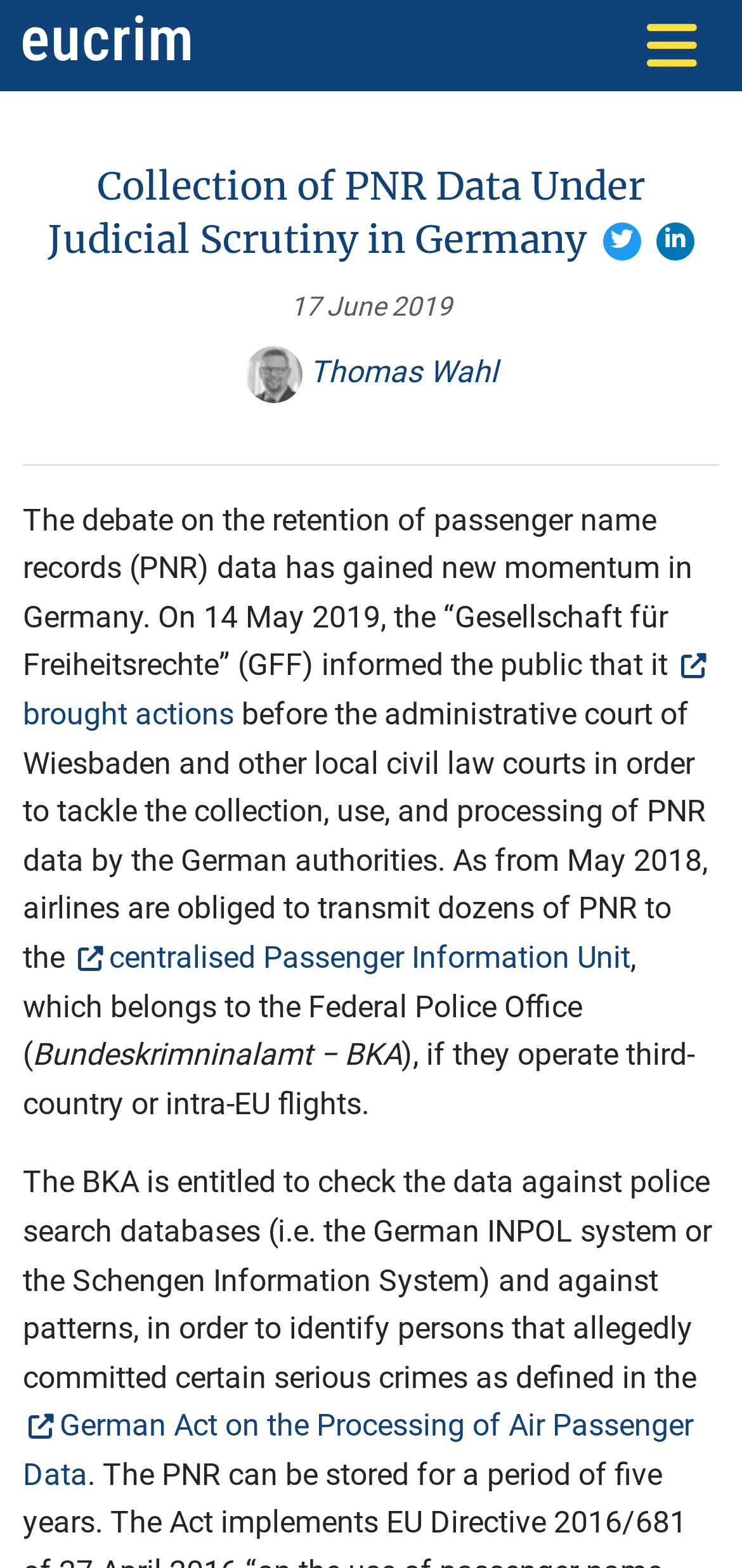What is the purpose of the centralised Passenger Information Unit?
Please respond to the question with a detailed and well-explained answer.

I inferred this answer by reading the text on the webpage, which mentions the centralised Passenger Information Unit in the context of the collection, use, and processing of PNR data by the German authorities.